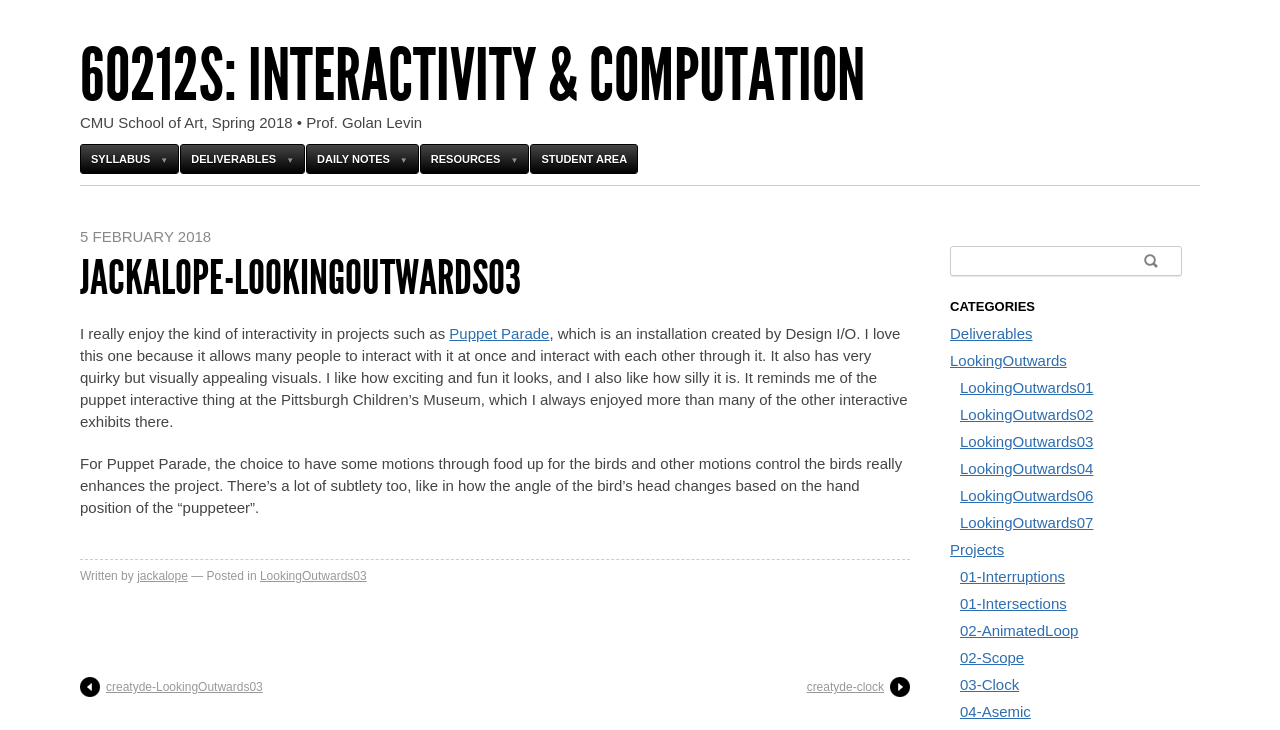Please locate the bounding box coordinates of the element's region that needs to be clicked to follow the instruction: "Go to the 'Deliverables' page". The bounding box coordinates should be provided as four float numbers between 0 and 1, i.e., [left, top, right, bottom].

[0.742, 0.445, 0.807, 0.468]